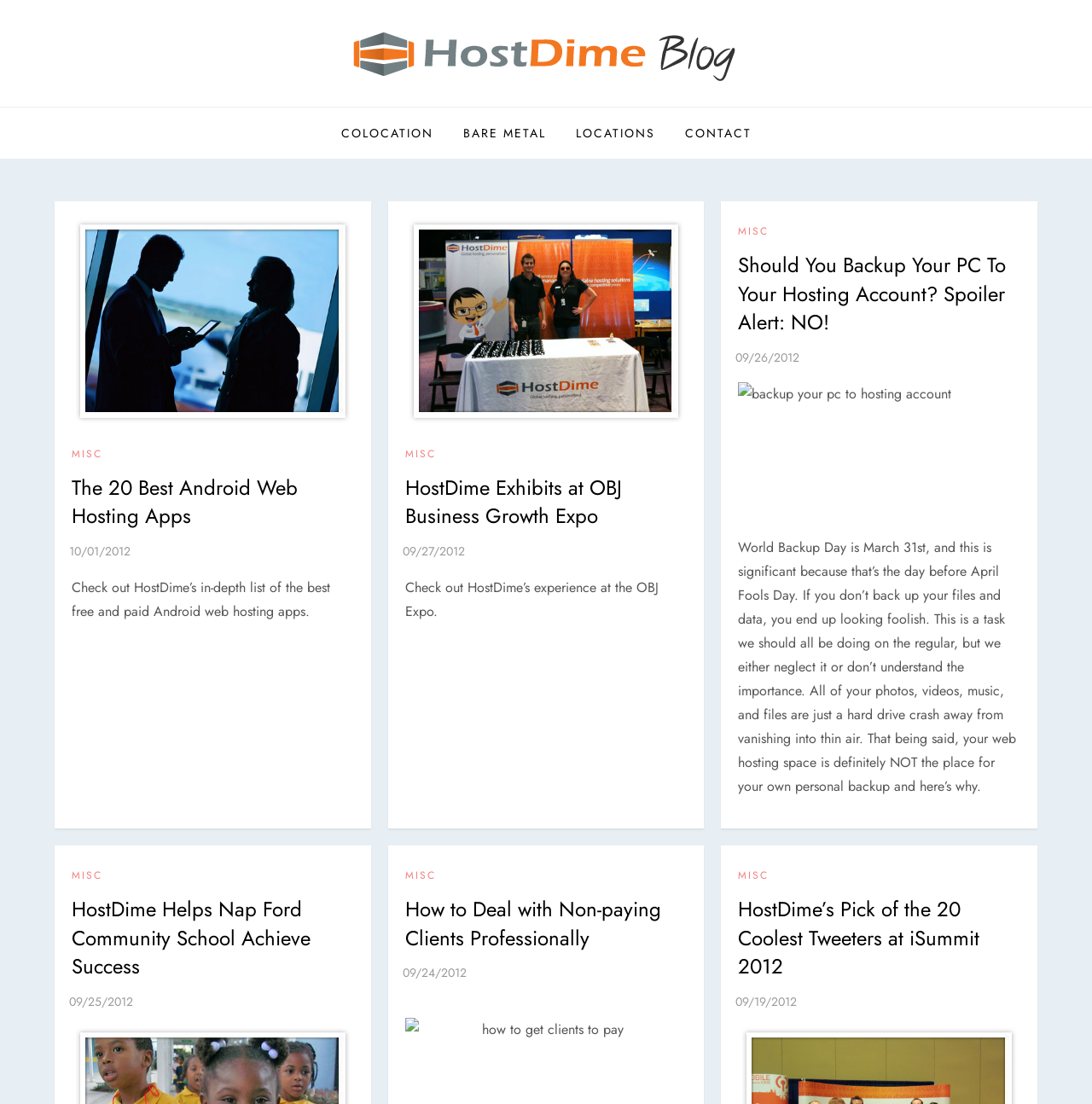What is the date of the article 'HostDime Helps Nap Ford Community School Achieve Success'?
Using the image, provide a concise answer in one word or a short phrase.

09/25/2012